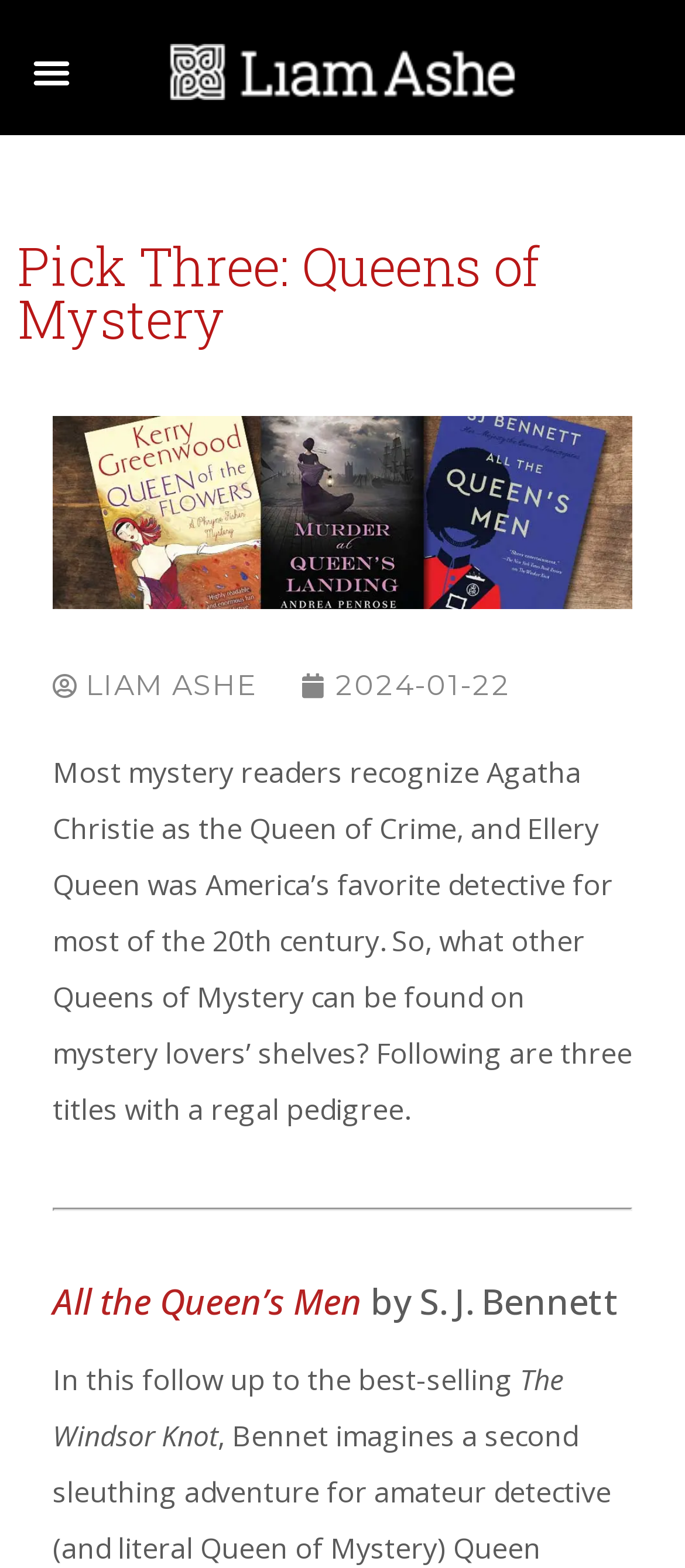Who is the author of the article?
Can you provide an in-depth and detailed response to the question?

The link 'Mystery & Thriller Author Liam Ashe' and the link 'LIAM ASHE' suggest that the author of the article is Liam Ashe.